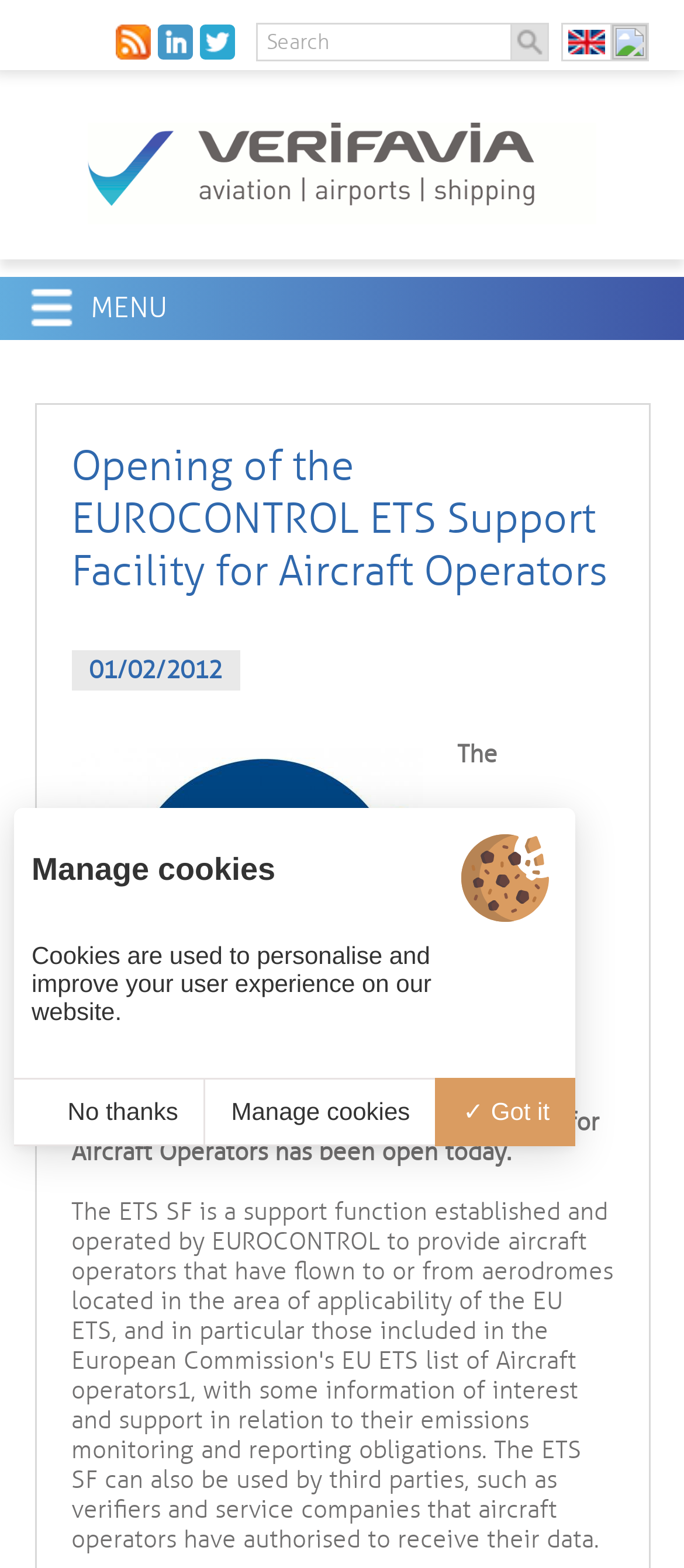Analyze the image and provide a detailed answer to the question: How many social media icons are there?

I counted the number of social media icons by looking at the image elements with the text 'RSS', 'LinkedIn', and 'Twitter' which are located next to each other, indicating that they are social media icons.